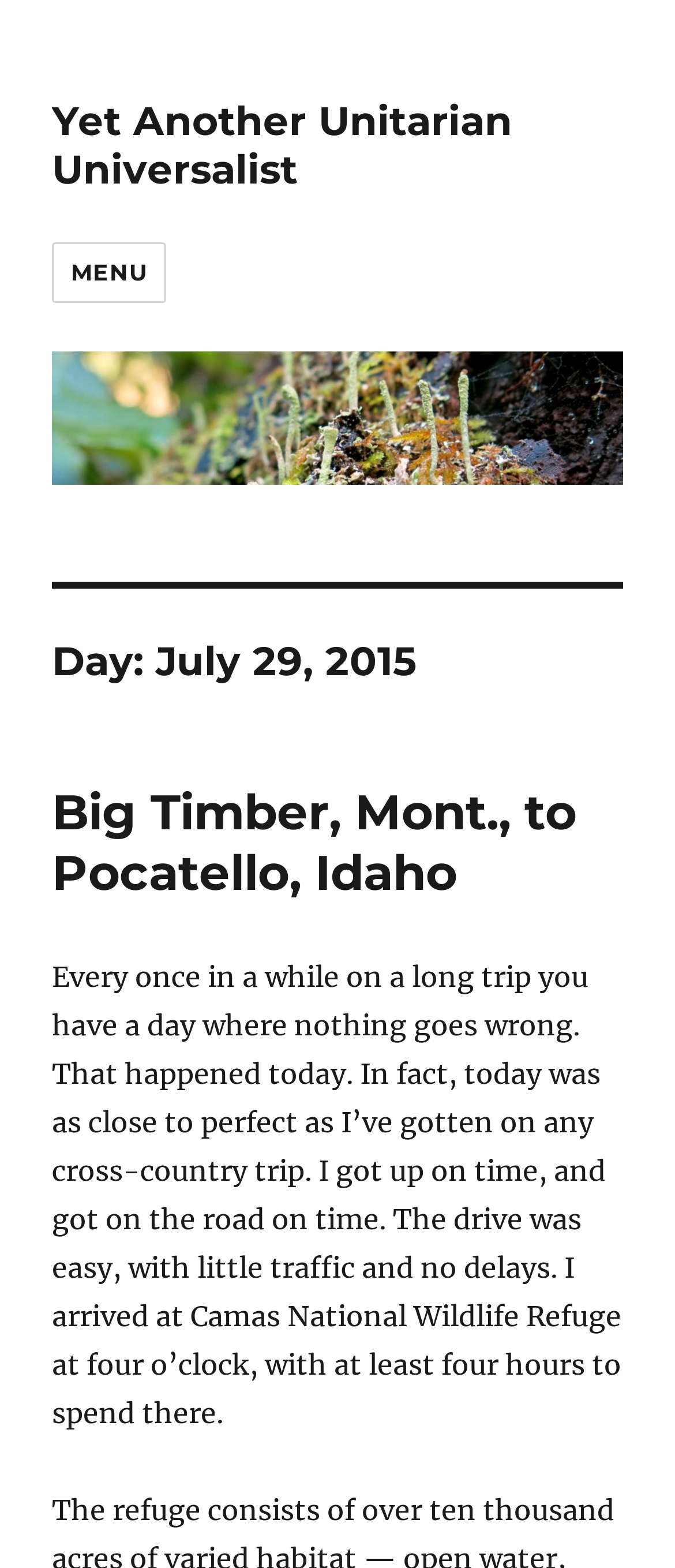Summarize the webpage comprehensively, mentioning all visible components.

The webpage appears to be a personal blog or journal entry, dated July 29, 2015. At the top, there is a link to the blog's title, "Yet Another Unitarian Universalist", which is also accompanied by a button labeled "MENU" that controls site navigation and social navigation. 

Below the title, there is an image with the same title as the blog, "Yet Another Unitarian Universalist". 

The main content of the webpage is divided into sections, with headings and paragraphs. The first heading reads "Day: July 29, 2015", followed by a subheading "Big Timber, Mont., to Pocatello, Idaho", which is also a link. 

The main paragraph describes a pleasant day on a cross-country trip, where everything went smoothly, with no traffic or delays. The author arrived at Camas National Wildlife Refuge with plenty of time to spare. The text is quite detailed, providing a sense of the author's experience and emotions.